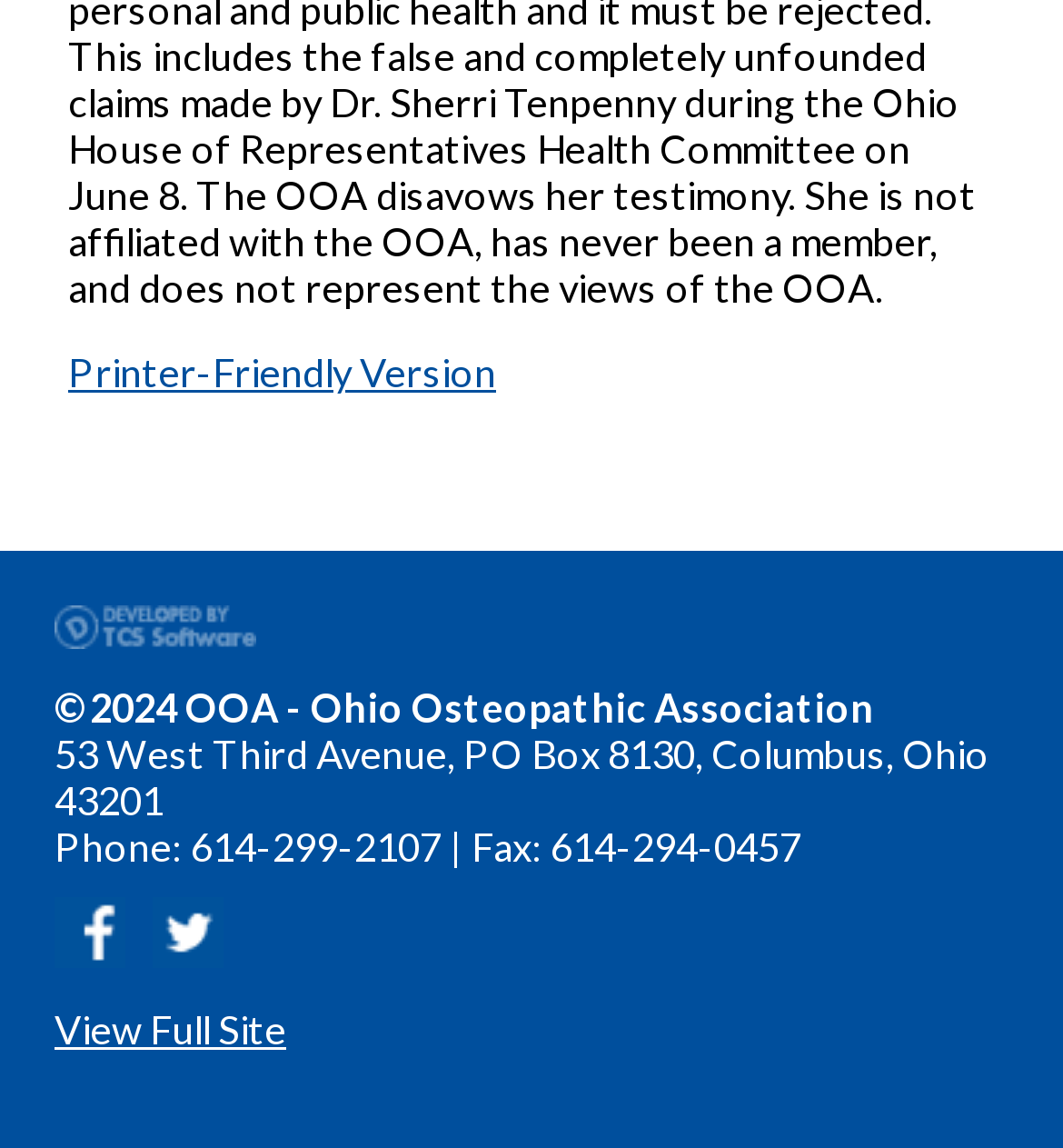Answer the following in one word or a short phrase: 
What is the address of the Ohio Osteopathic Association?

53 West Third Avenue, PO Box 8130, Columbus, Ohio 43201